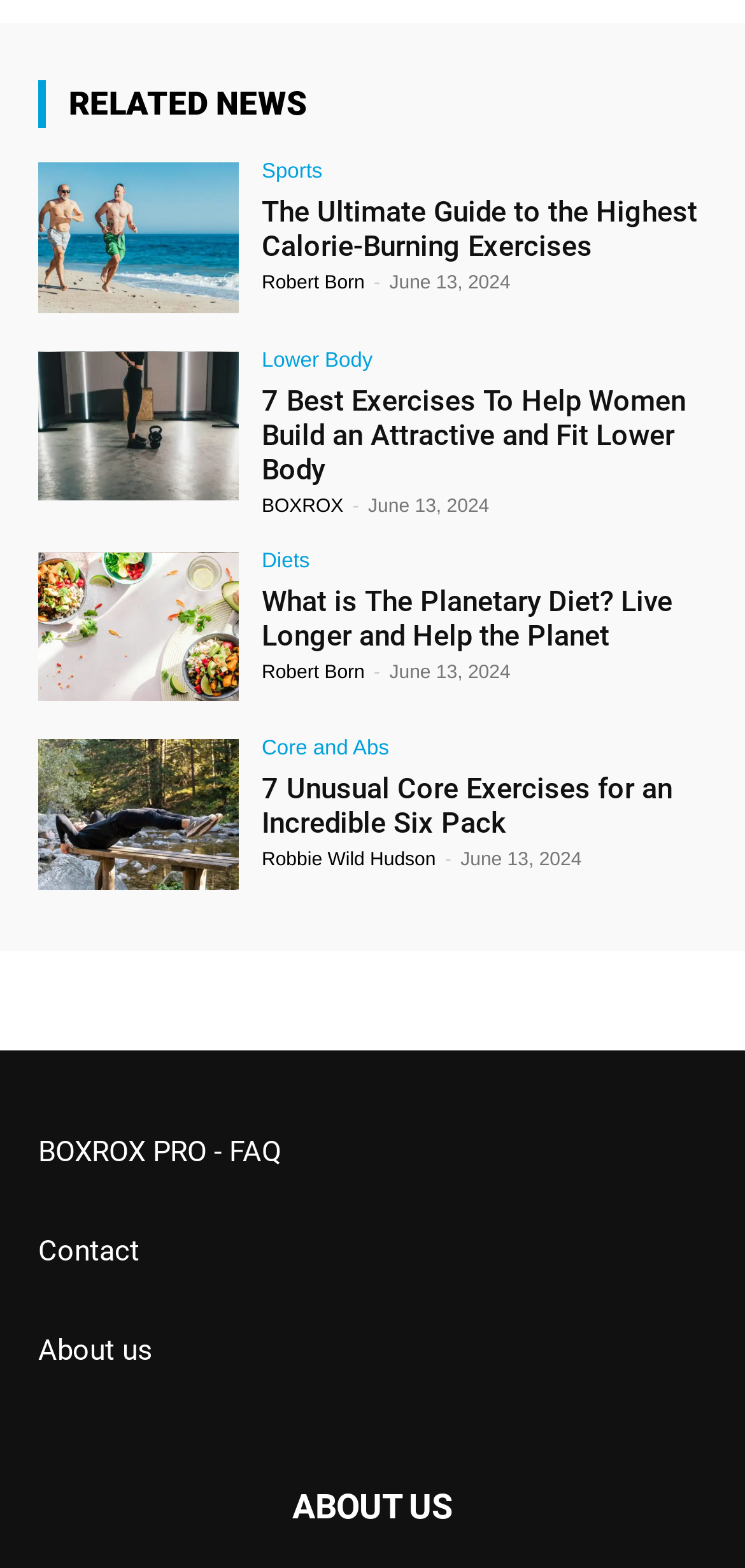Please indicate the bounding box coordinates for the clickable area to complete the following task: "View Kitchen Towels". The coordinates should be specified as four float numbers between 0 and 1, i.e., [left, top, right, bottom].

None